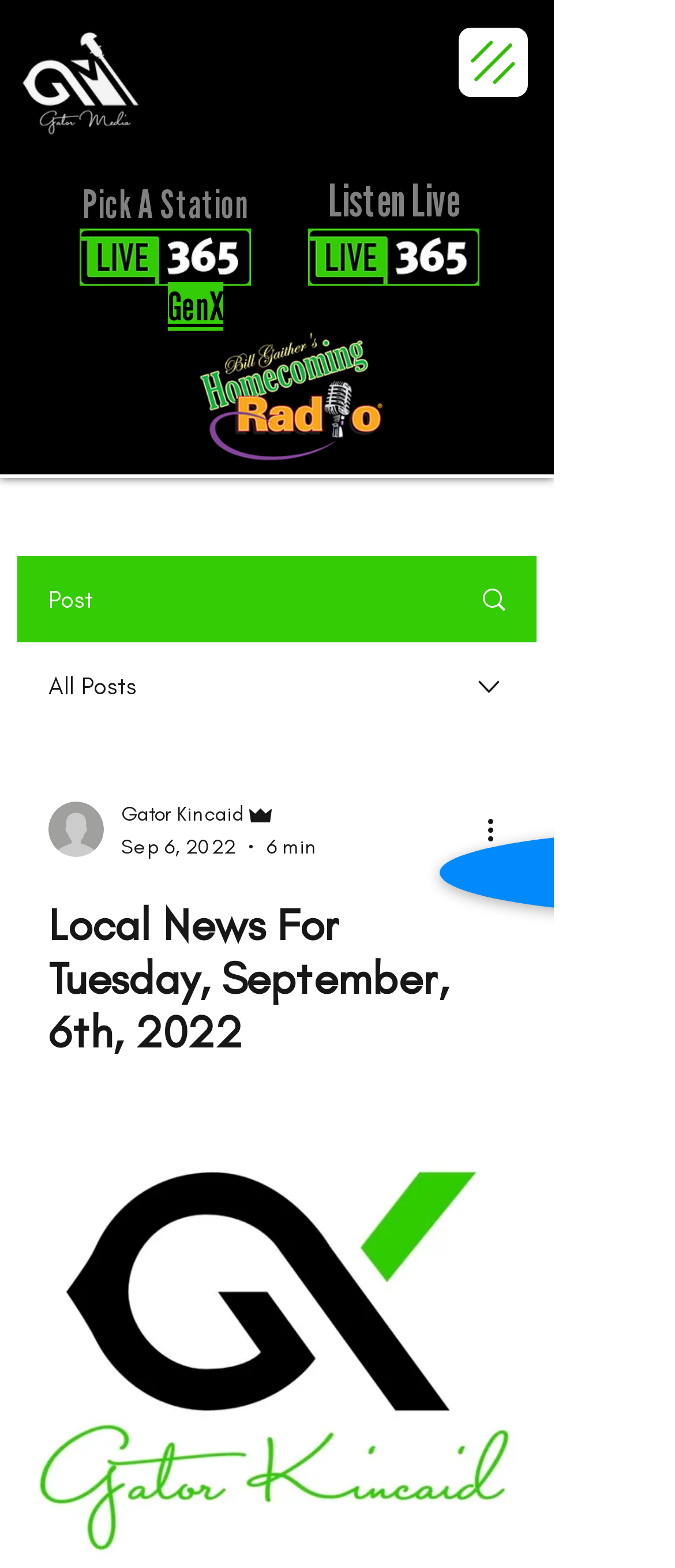Provide a brief response using a word or short phrase to this question:
What is the date of the post?

Sep 6, 2022